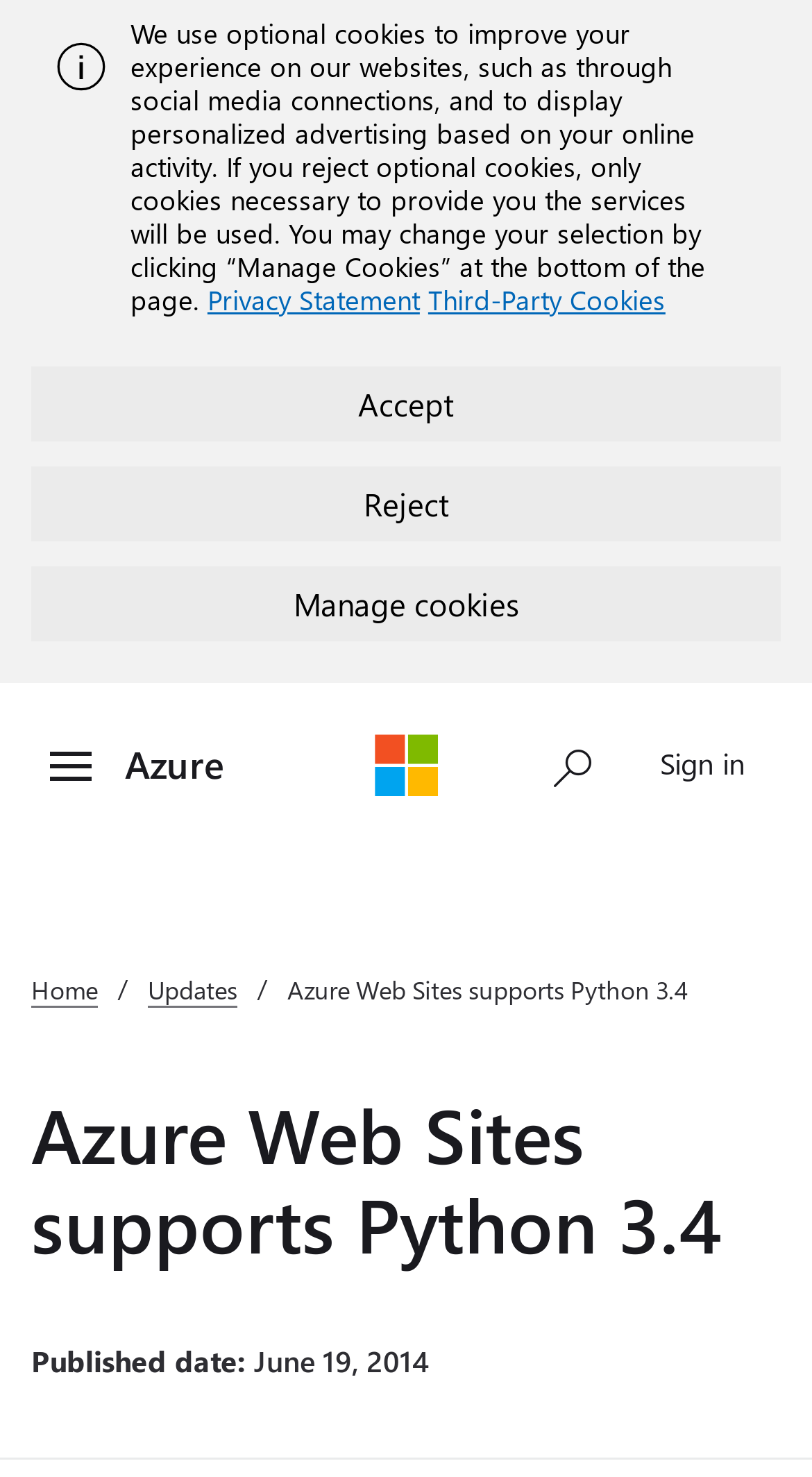Please respond in a single word or phrase: 
What is the main topic of the article?

Azure Web Sites supporting Python 3.4